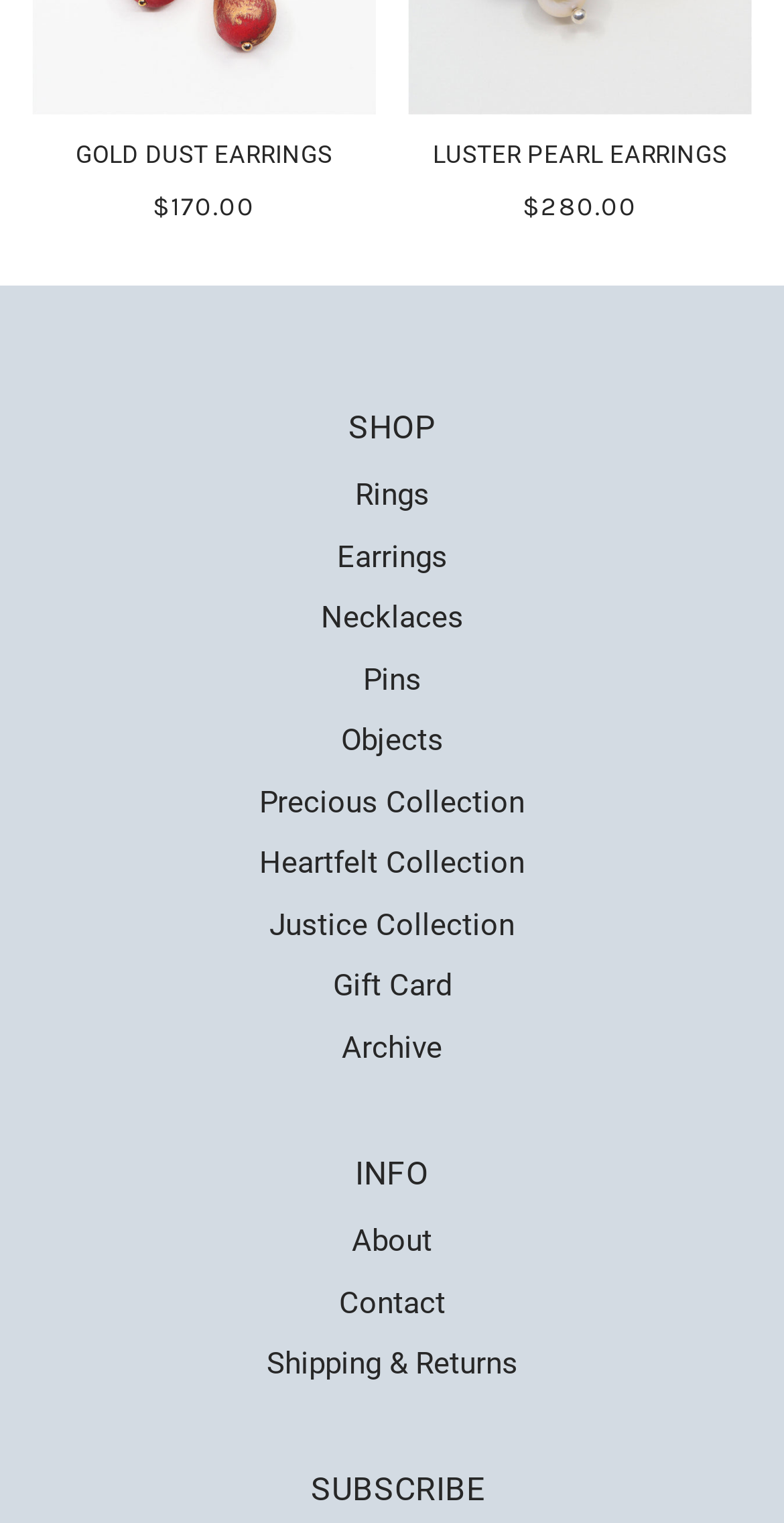Using the element description: "Shipping & Returns", determine the bounding box coordinates. The coordinates should be in the format [left, top, right, bottom], with values between 0 and 1.

[0.34, 0.883, 0.66, 0.907]